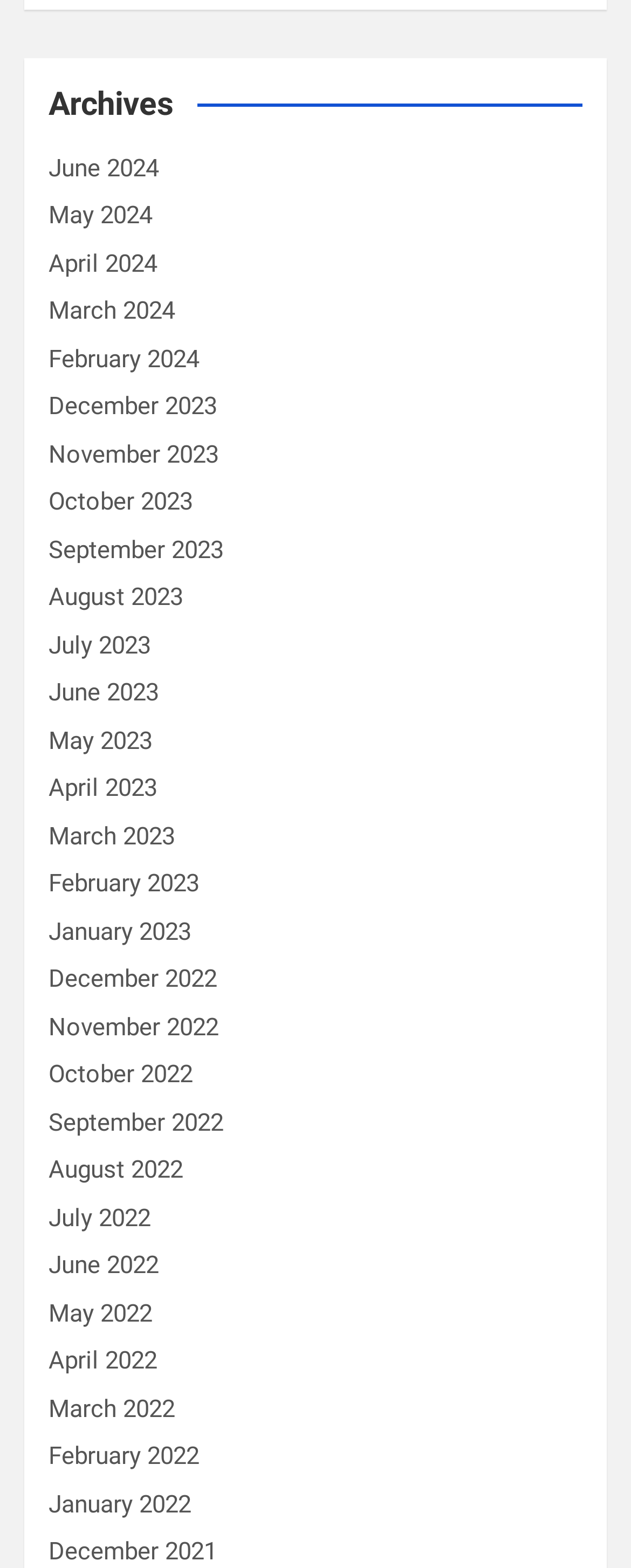How many months are listed on this webpage?
Provide an in-depth and detailed explanation in response to the question.

By counting the number of links on the page, each representing a month, I can see that there are 24 months listed, ranging from June 2024 to December 2021.